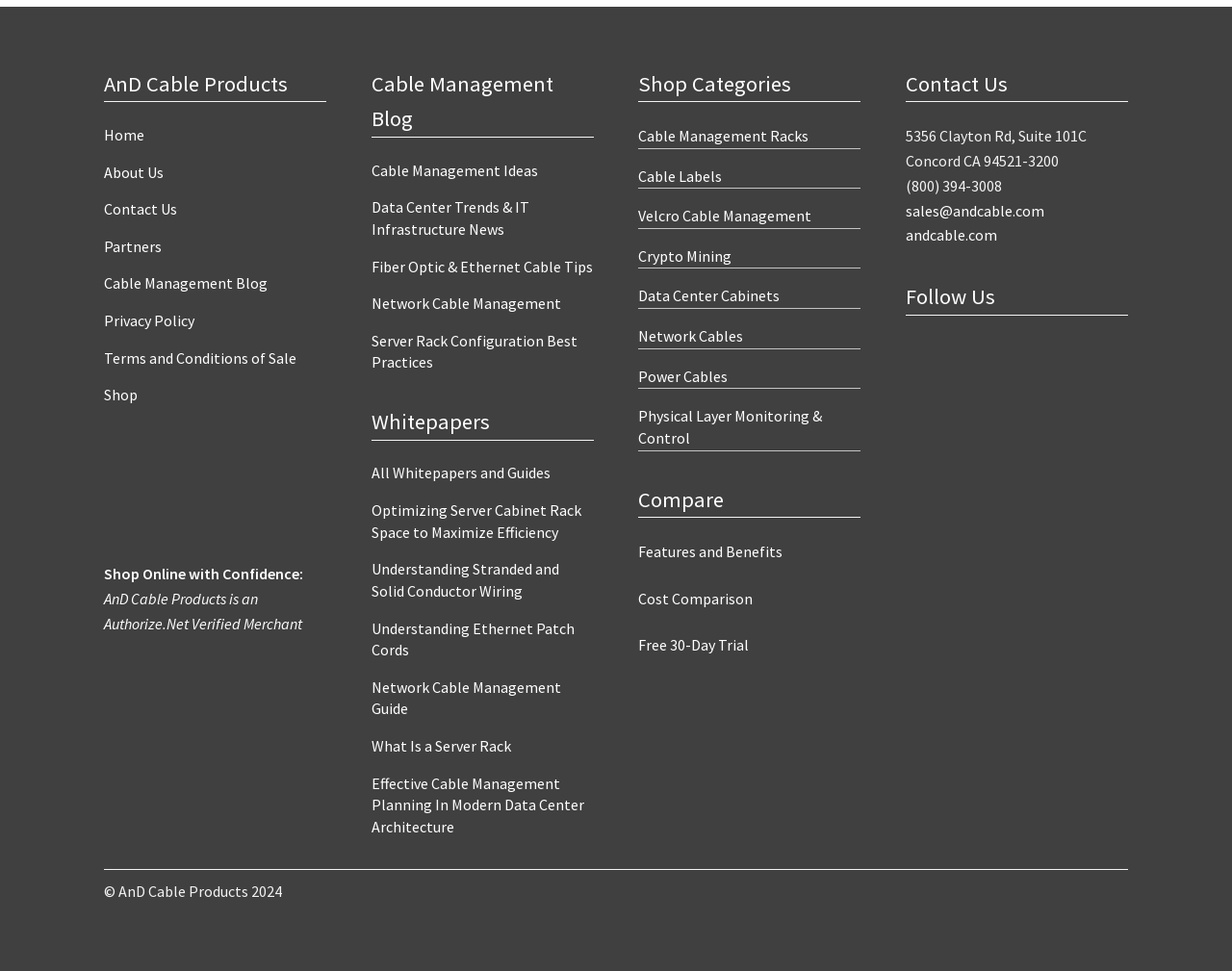Respond to the question below with a concise word or phrase:
What social media platforms does the company have?

LinkedIn, Twitter, YouTube